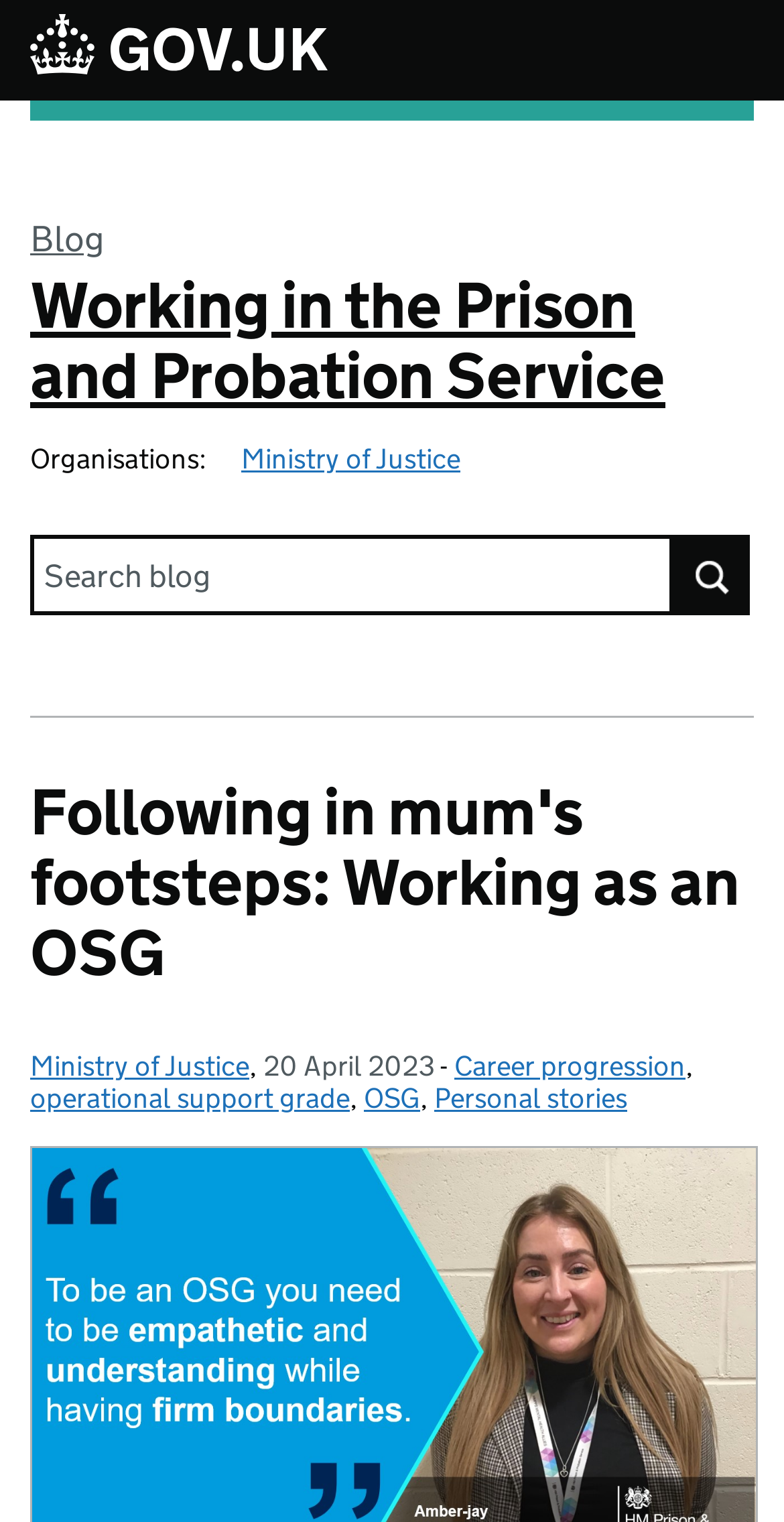Find the bounding box coordinates for the UI element that matches this description: "Skip to main content".

[0.0, 0.0, 0.079, 0.028]